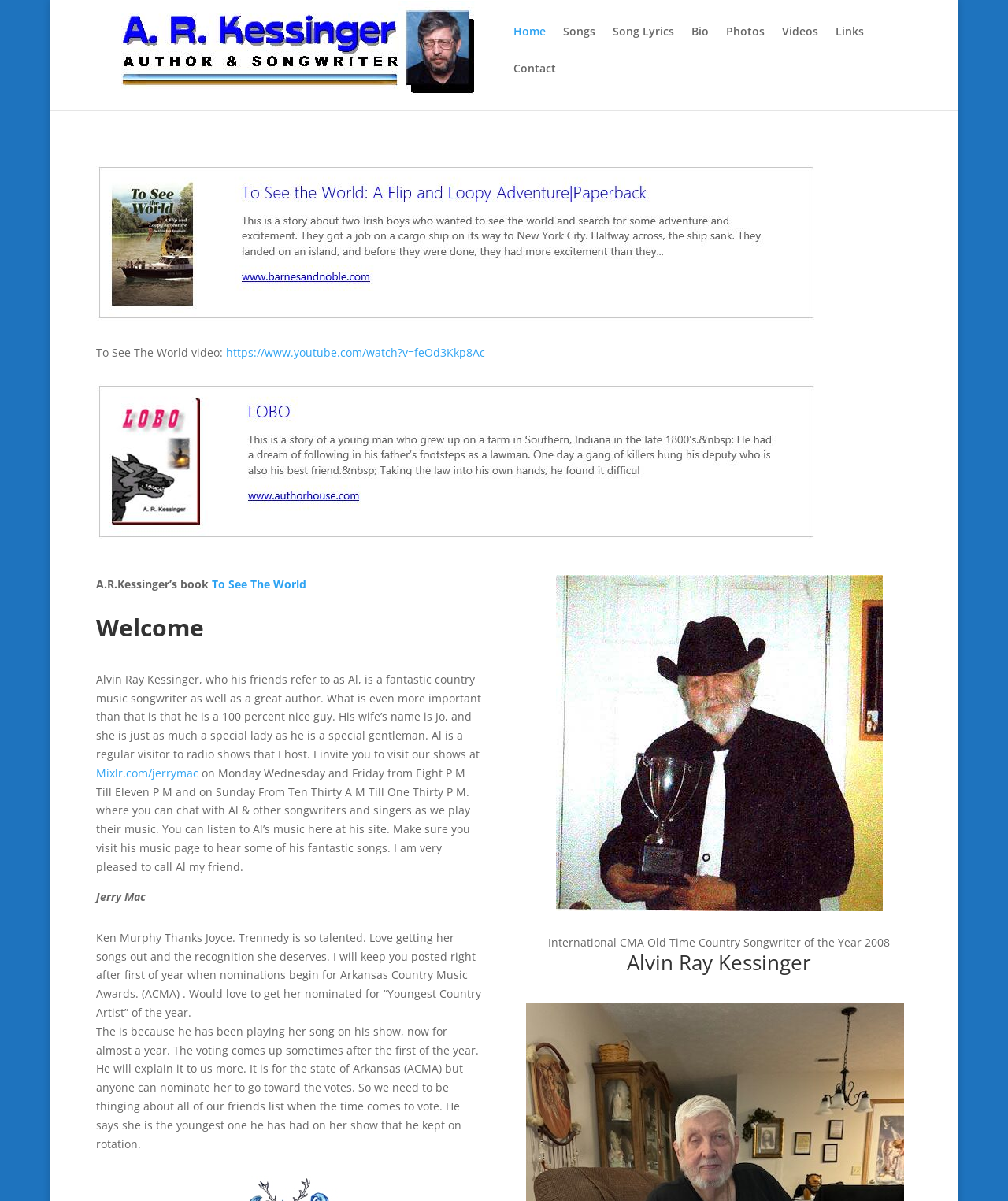Explain the webpage's layout and main content in detail.

The webpage is dedicated to Alvin Ray Kessinger, an international CMA old-time country songwriter of the year 2008. At the top left, there is a link and an image with the same name, "Alvin Ray Kessinger". 

To the right of the image, there is a navigation menu consisting of seven links: "Home", "Songs", "Song Lyrics", "Bio", "Photos", "Videos", and "Links". Below the navigation menu, there is a search bar. 

Further down, there is a section with a heading "Welcome". This section contains a brief introduction to Alvin Ray Kessinger, describing him as a fantastic country music songwriter and a great author. The text also mentions his wife, Jo, and his regular visits to radio shows hosted by Jerry Mac. 

Below the introduction, there are links to Jerry Mac's radio shows and a mention of Alvin Ray Kessinger's music page. The text also invites visitors to chat with Al and other songwriters and singers on the radio shows. 

The webpage also features a section with comments from Ken Murphy, discussing nominations for the Arkansas Country Music Awards. 

At the bottom right, there is a heading "Alvin Ray Kessinger" and a text stating that he is the international CMA old-time country songwriter of the year 2008.